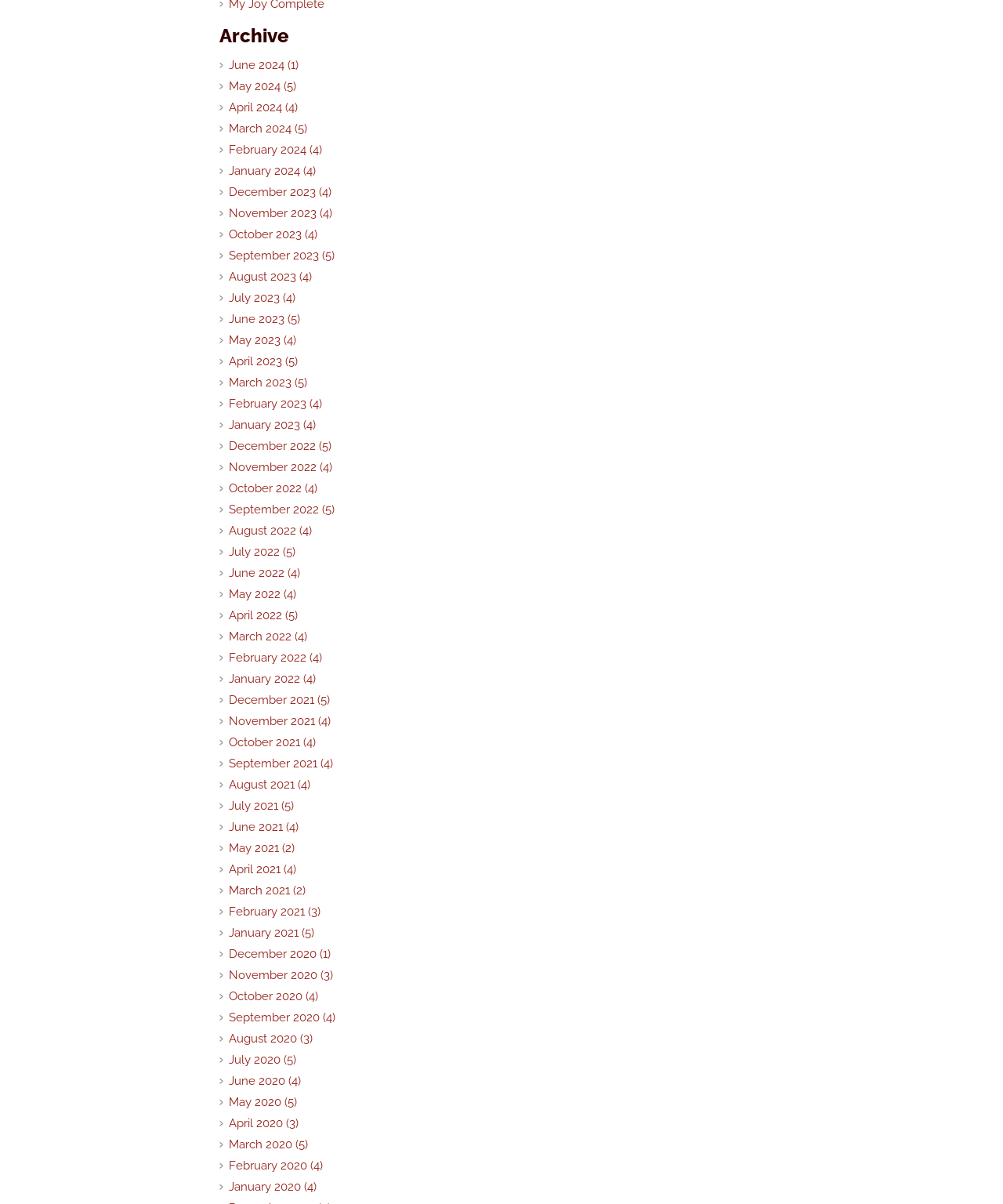Pinpoint the bounding box coordinates of the area that should be clicked to complete the following instruction: "View February 2024 archives". The coordinates must be given as four float numbers between 0 and 1, i.e., [left, top, right, bottom].

[0.219, 0.117, 0.82, 0.131]